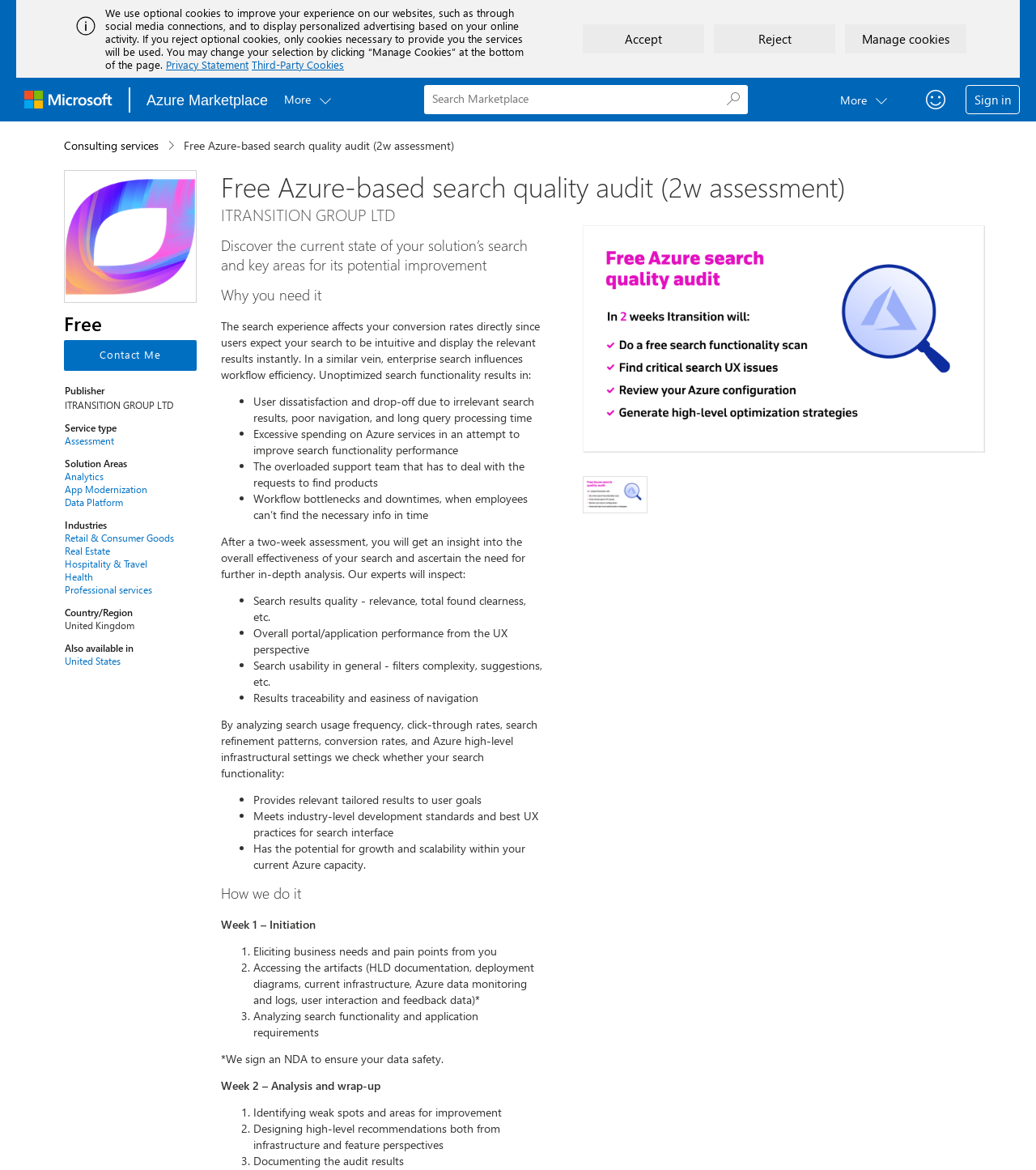Using the provided description: "aria-label="search azure marketplace apps"", find the bounding box coordinates of the corresponding UI element. The output should be four float numbers between 0 and 1, in the format [left, top, right, bottom].

[0.409, 0.073, 0.605, 0.098]